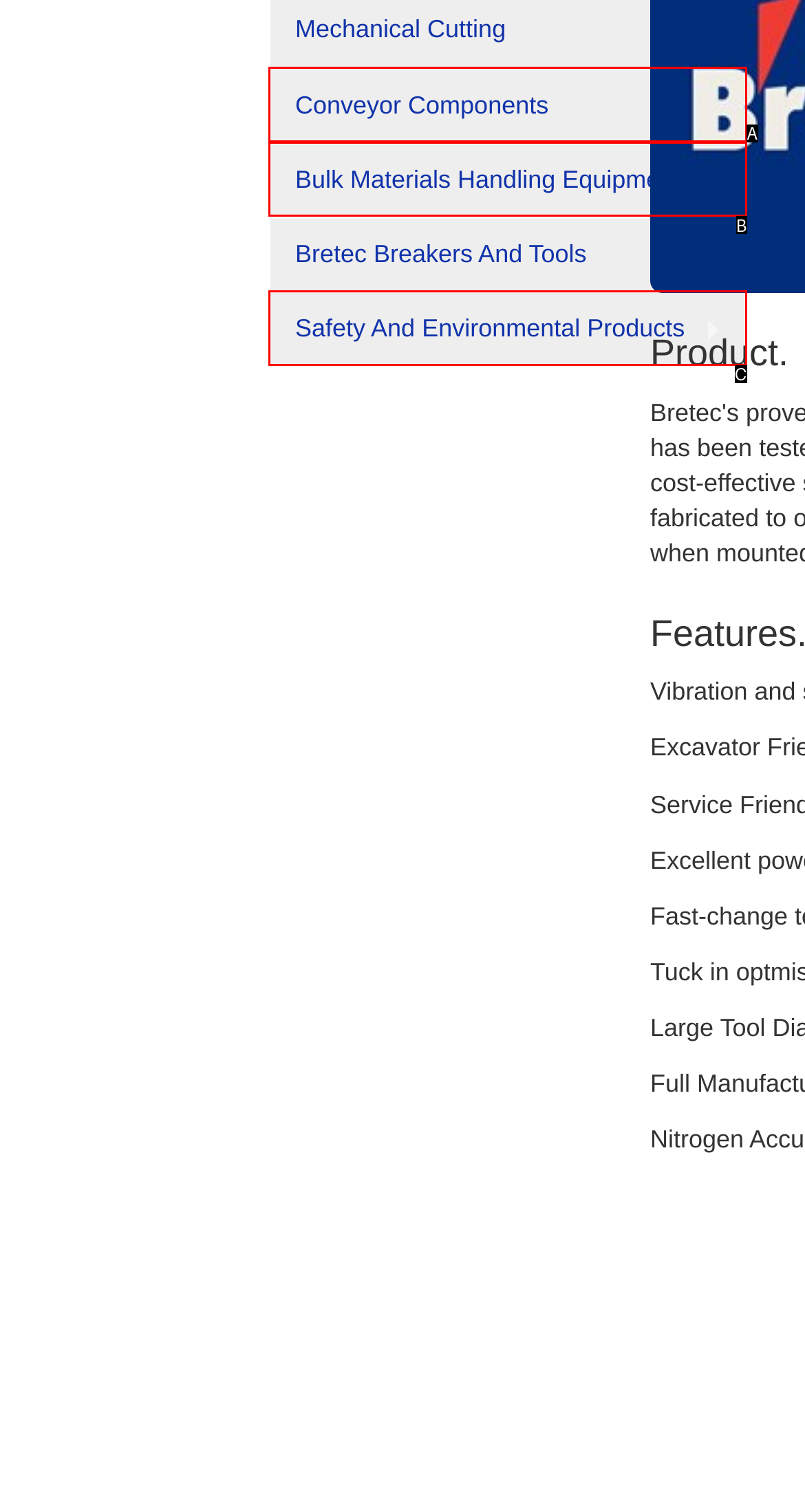Identify the option that corresponds to the description: Conveyor components. Provide only the letter of the option directly.

A